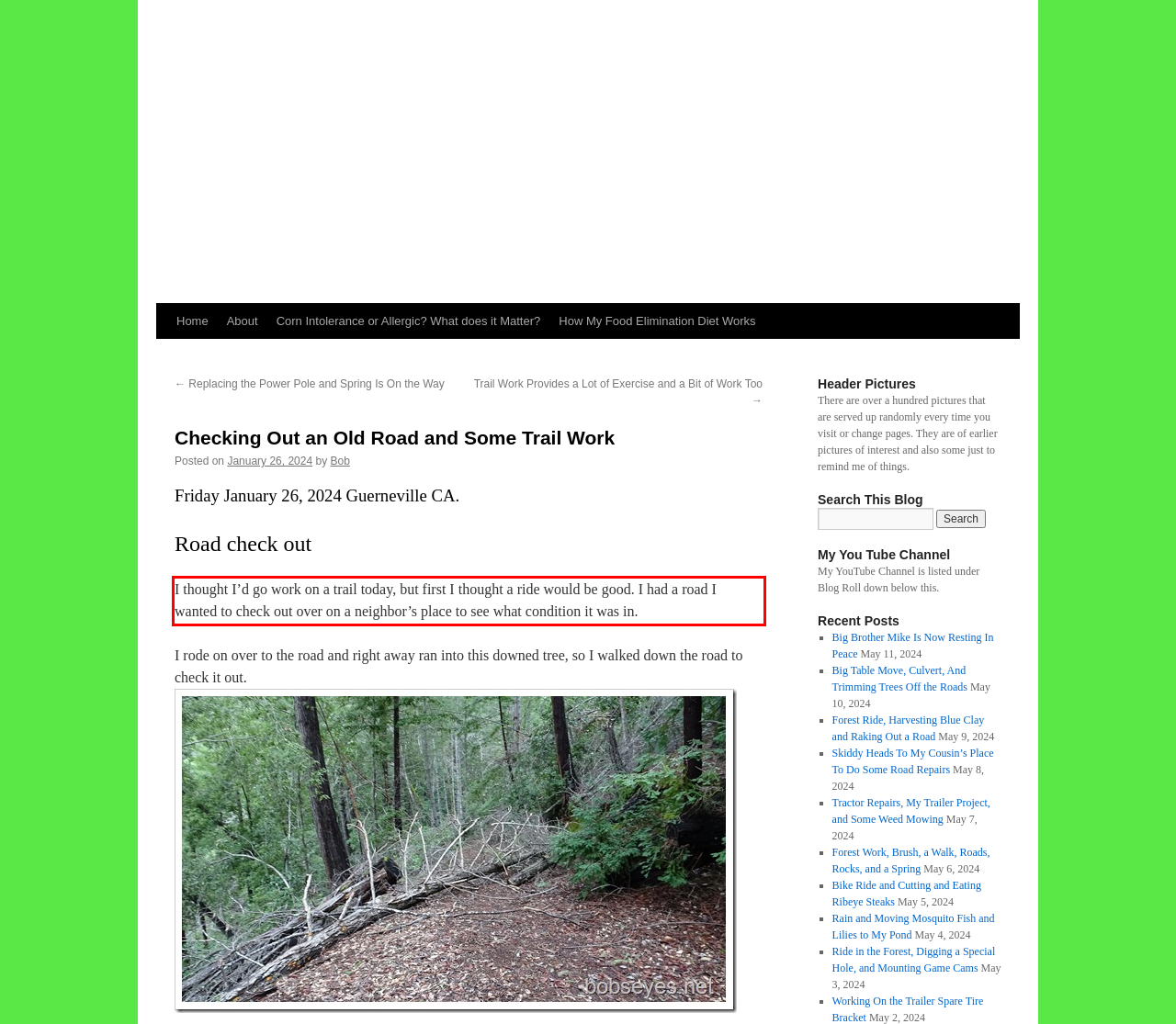You have a screenshot of a webpage, and there is a red bounding box around a UI element. Utilize OCR to extract the text within this red bounding box.

I thought I’d go work on a trail today, but first I thought a ride would be good. I had a road I wanted to check out over on a neighbor’s place to see what condition it was in.